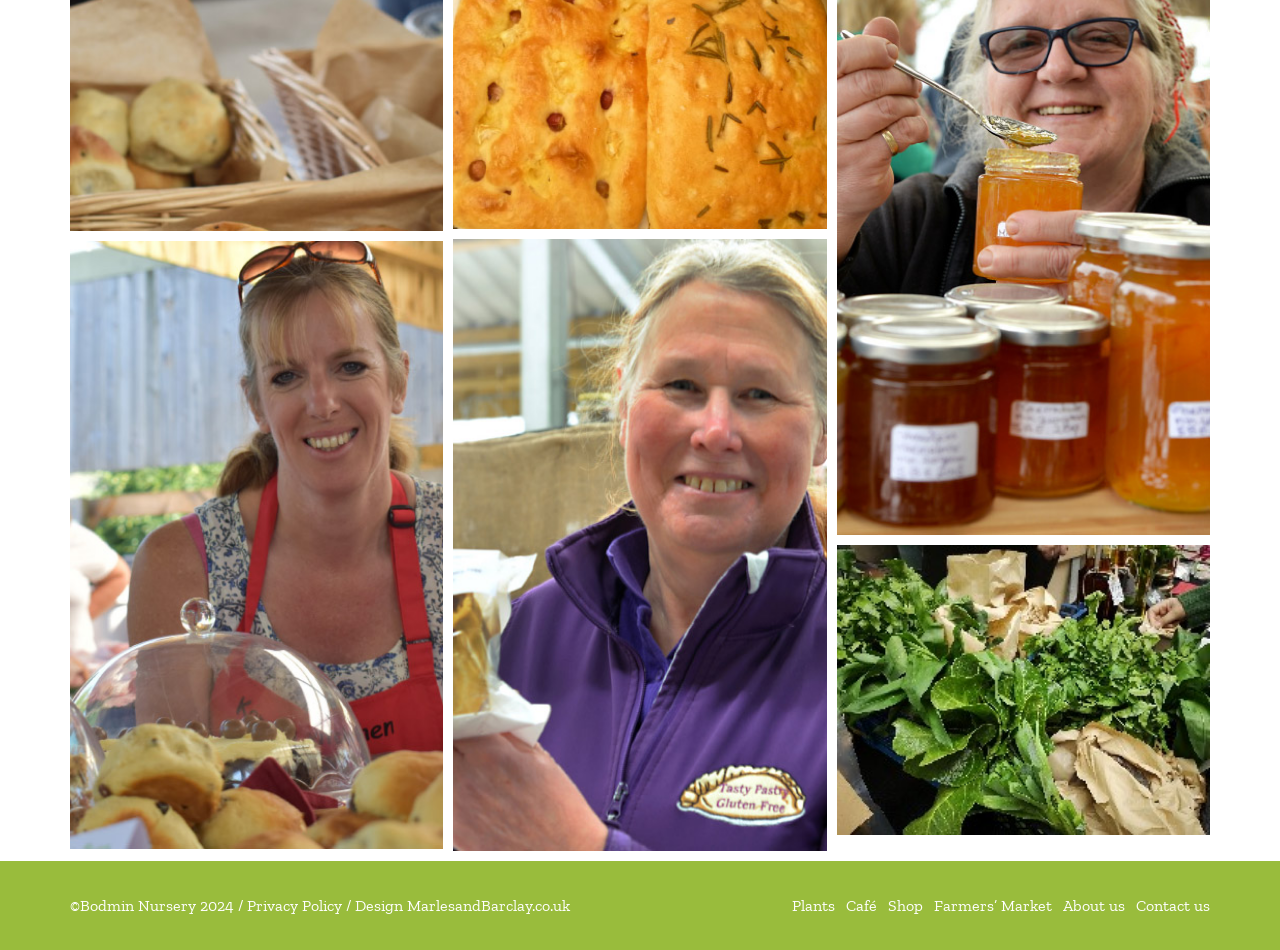Locate the bounding box coordinates of the element you need to click to accomplish the task described by this instruction: "view gallery 11".

[0.354, 0.251, 0.646, 0.895]